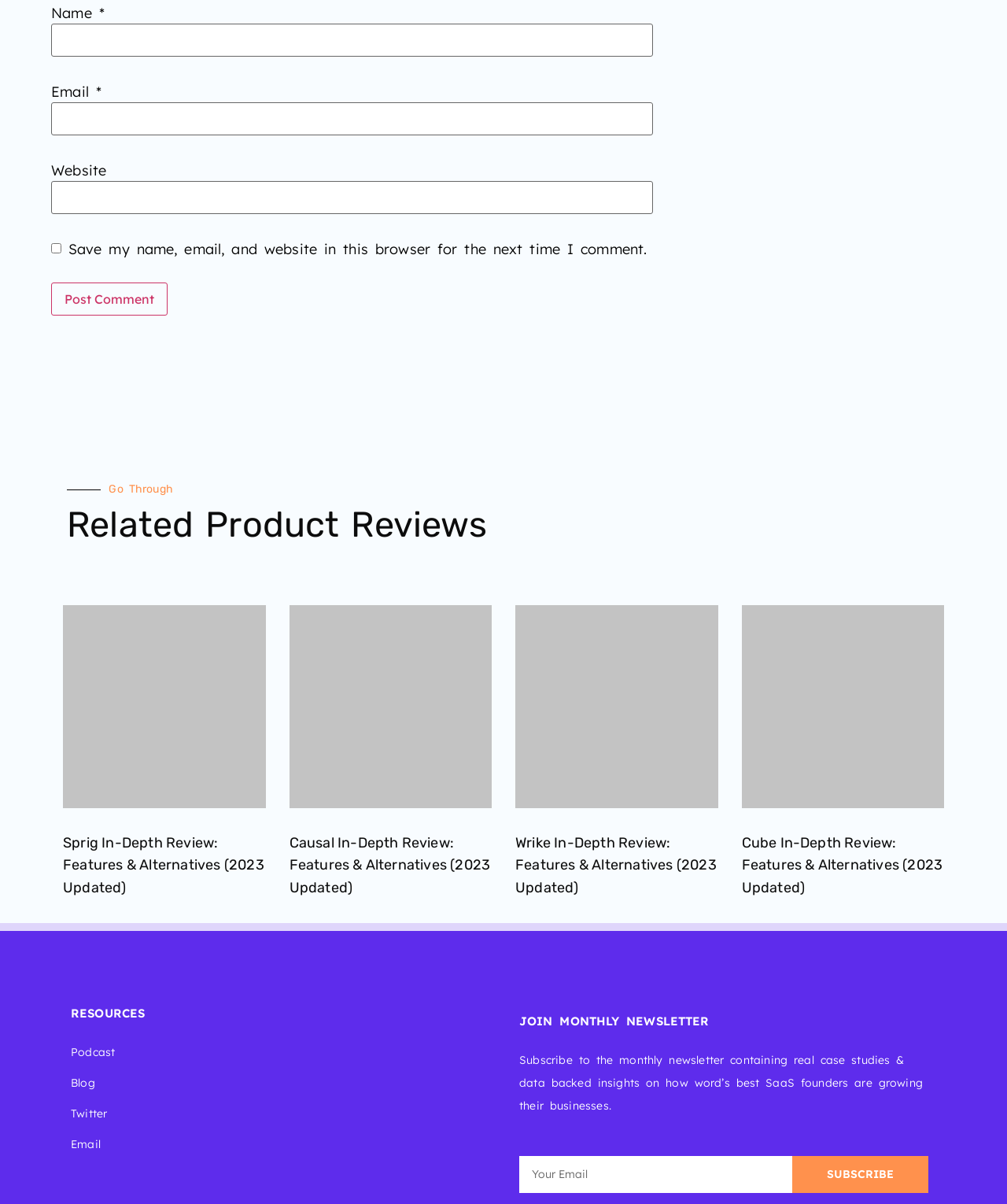Can you find the bounding box coordinates for the element that needs to be clicked to execute this instruction: "Subscribe to the monthly newsletter"? The coordinates should be given as four float numbers between 0 and 1, i.e., [left, top, right, bottom].

[0.786, 0.96, 0.922, 0.991]